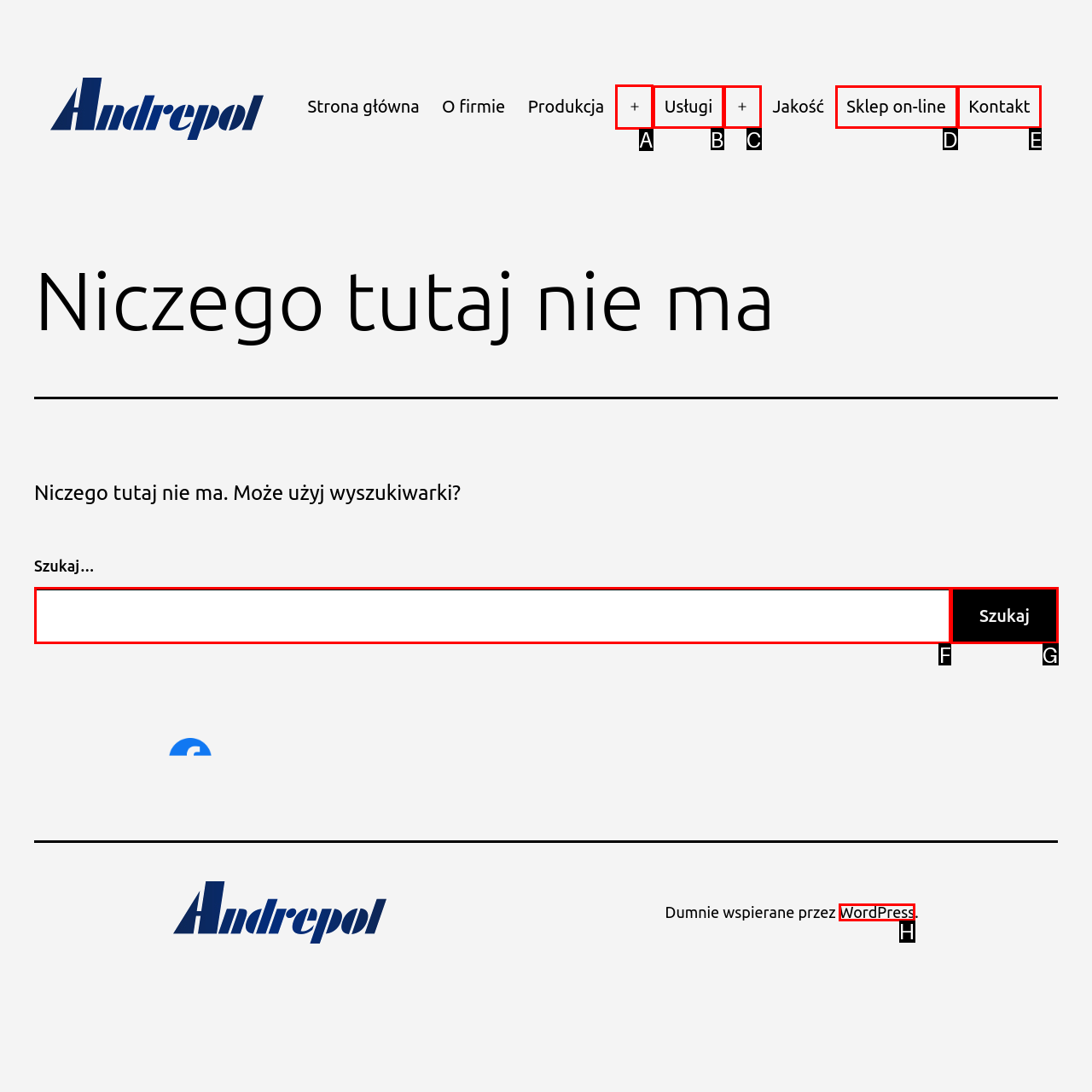Show which HTML element I need to click to perform this task: Expand the menu Answer with the letter of the correct choice.

A